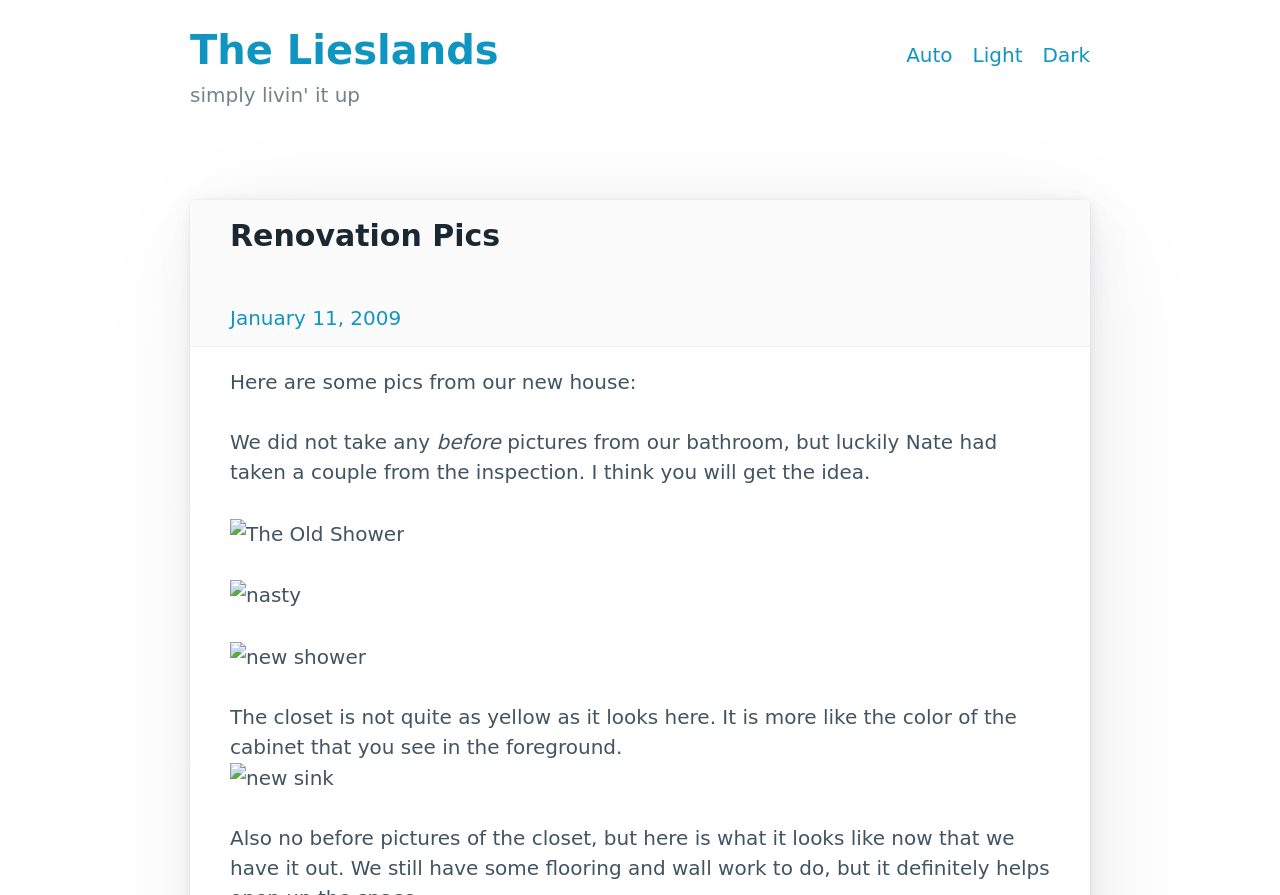What is the theme of the renovation?
From the details in the image, provide a complete and detailed answer to the question.

Based on the images and text on the webpage, it appears that the renovation is focused on the bathroom, with pictures of the old shower, new shower, and new sink.